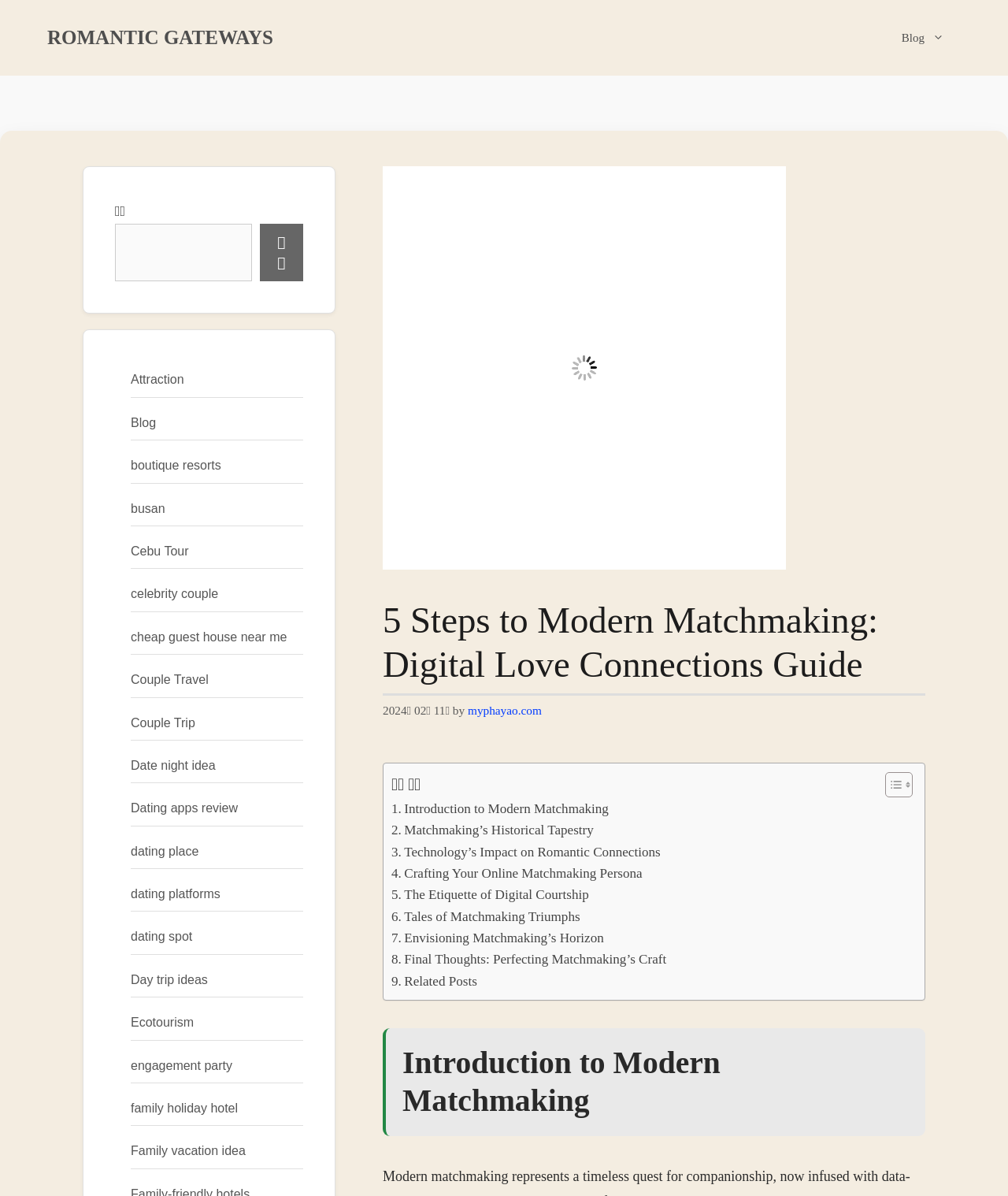Based on the element description: "The Etiquette of Digital Courtship", identify the UI element and provide its bounding box coordinates. Use four float numbers between 0 and 1, [left, top, right, bottom].

[0.388, 0.739, 0.584, 0.757]